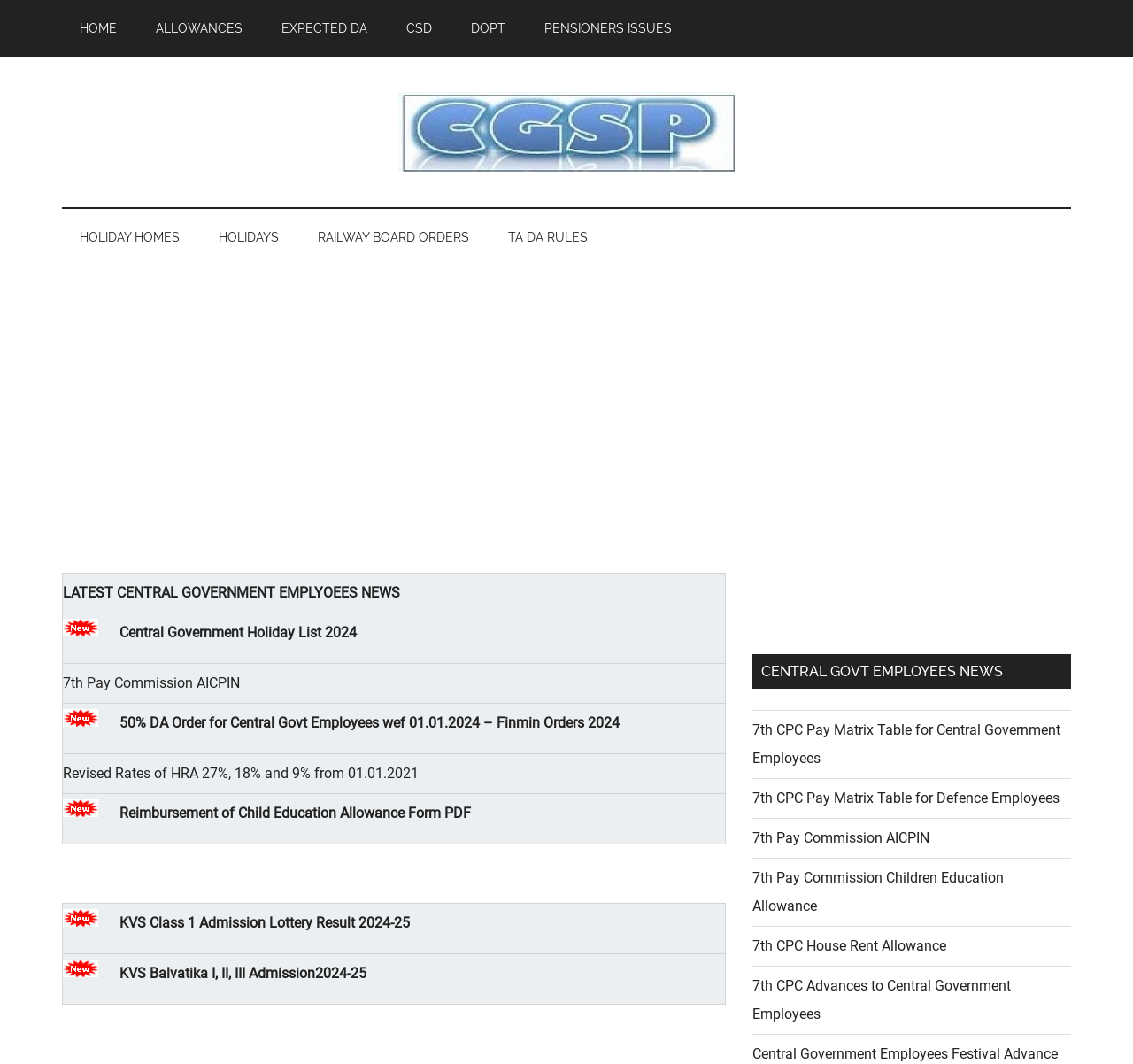Please provide a detailed answer to the question below based on the screenshot: 
What is the title of the first news article?

By looking at the table structure under the main content section, I found that the first news article has the title 'LATEST CENTRAL GOVERNMENT EMPLYOEES NEWS'.